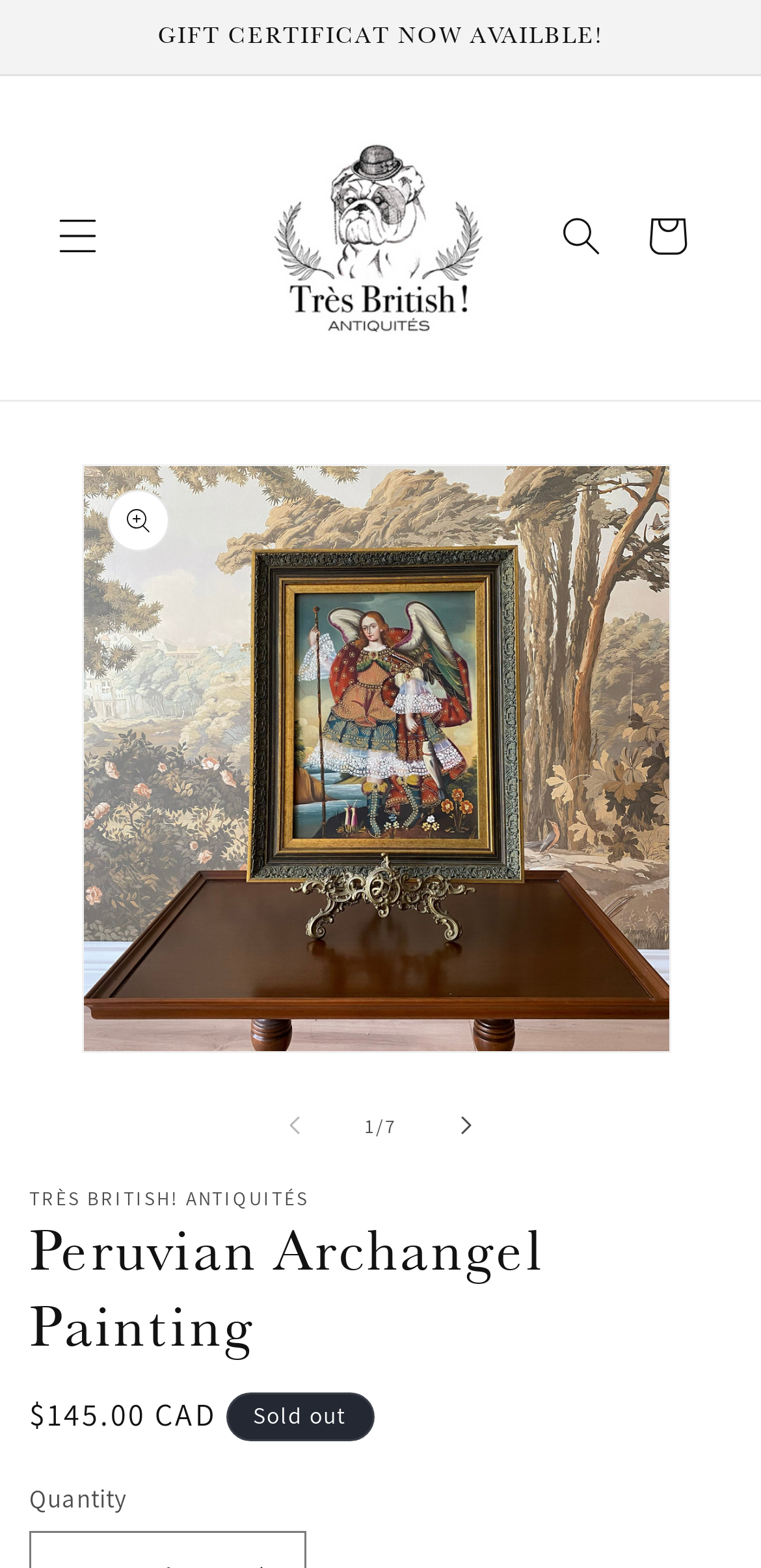Summarize the contents and layout of the webpage in detail.

This webpage is about a Peruvian Archangel painting, specifically showcasing a stunning vintage piece made in Peru, measuring 51 cm in height and 41 cm in width. 

At the top of the page, there is an announcement section with a prominent text "GIFT CERTIFICAT NOW AVAILBLE!" in a region labeled "Announcement". Below this section, there is a menu button on the left and a link to "Très British! Antiquités" on the right, accompanied by an image of the same name.

On the top-right corner, there are two buttons: "Search" and "Cart". 

The main content of the page is a gallery viewer section, which takes up most of the page's real estate. Within this section, there are navigation buttons to slide left and right, and a text indicating that the current image is "1 of 7". 

Below the gallery viewer, there is a heading that reads "Peruvian Archangel Painting", followed by a section with pricing information, including the regular price of $145.00 CAD and a "Sold out" status. Additionally, there is a "Quantity" label, but no input field is present.